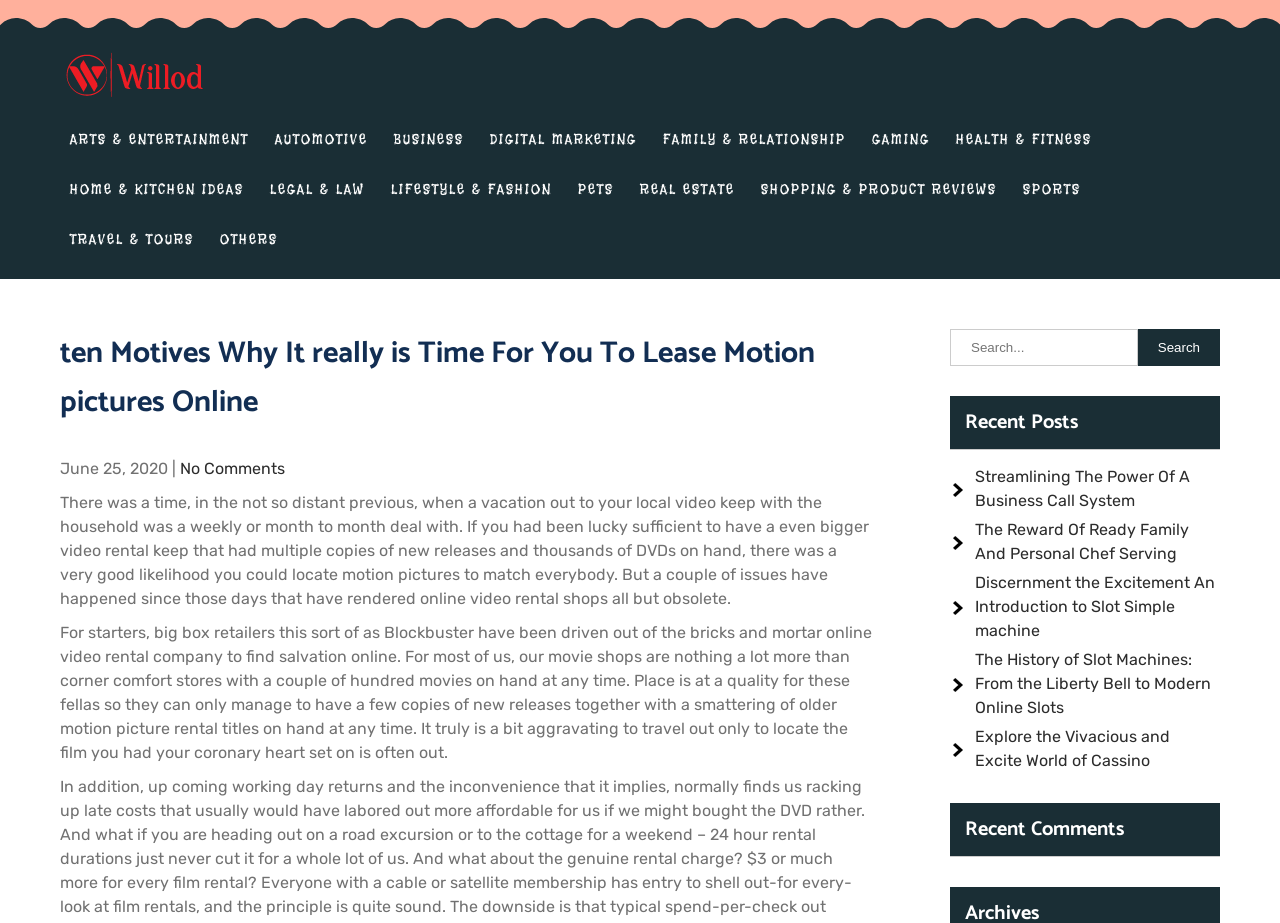Based on the element description: "Lifestyle & Fashion", identify the UI element and provide its bounding box coordinates. Use four float numbers between 0 and 1, [left, top, right, bottom].

[0.298, 0.178, 0.439, 0.232]